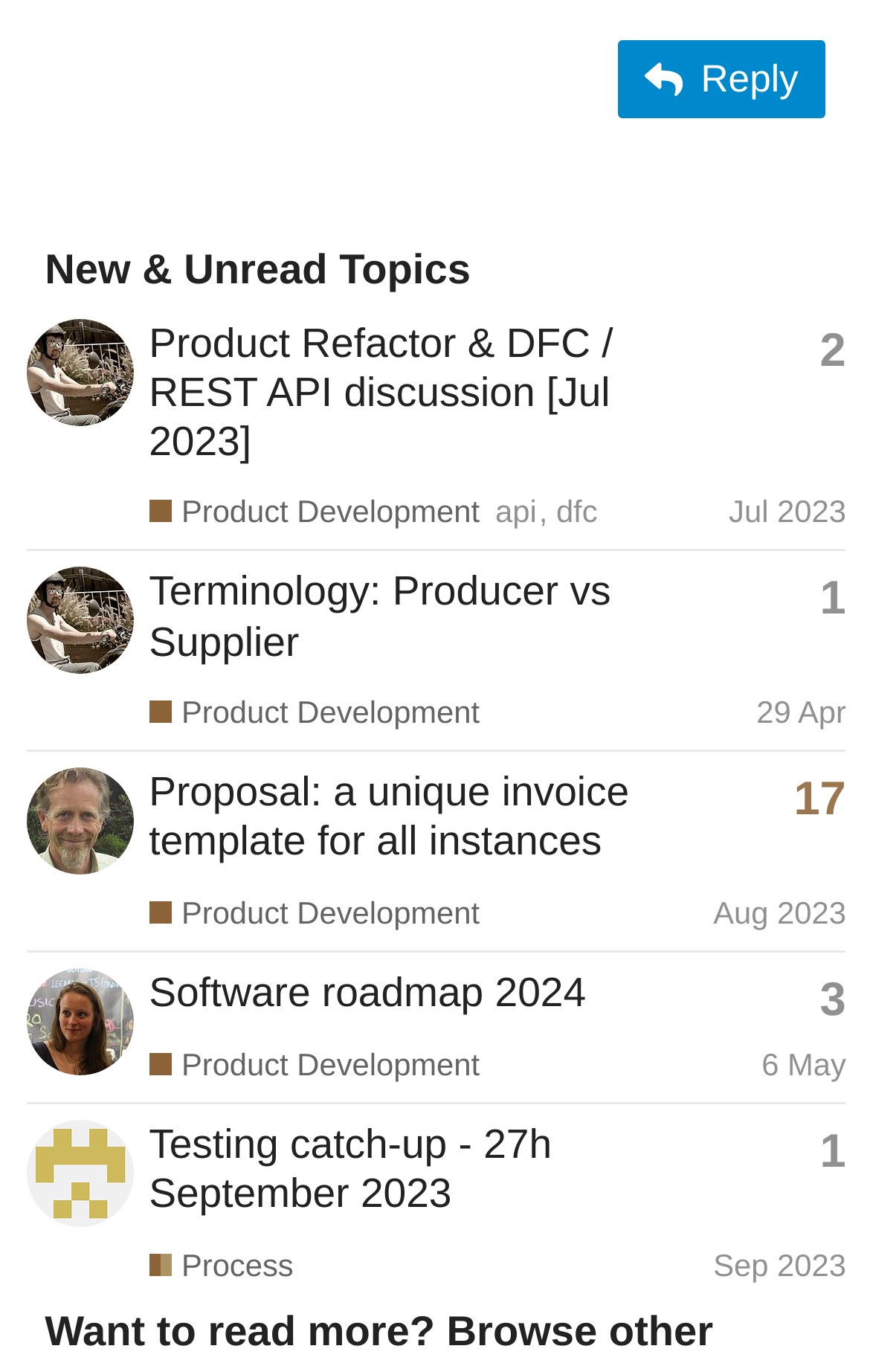Locate the bounding box of the UI element described in the following text: "2".

[0.942, 0.238, 0.973, 0.273]